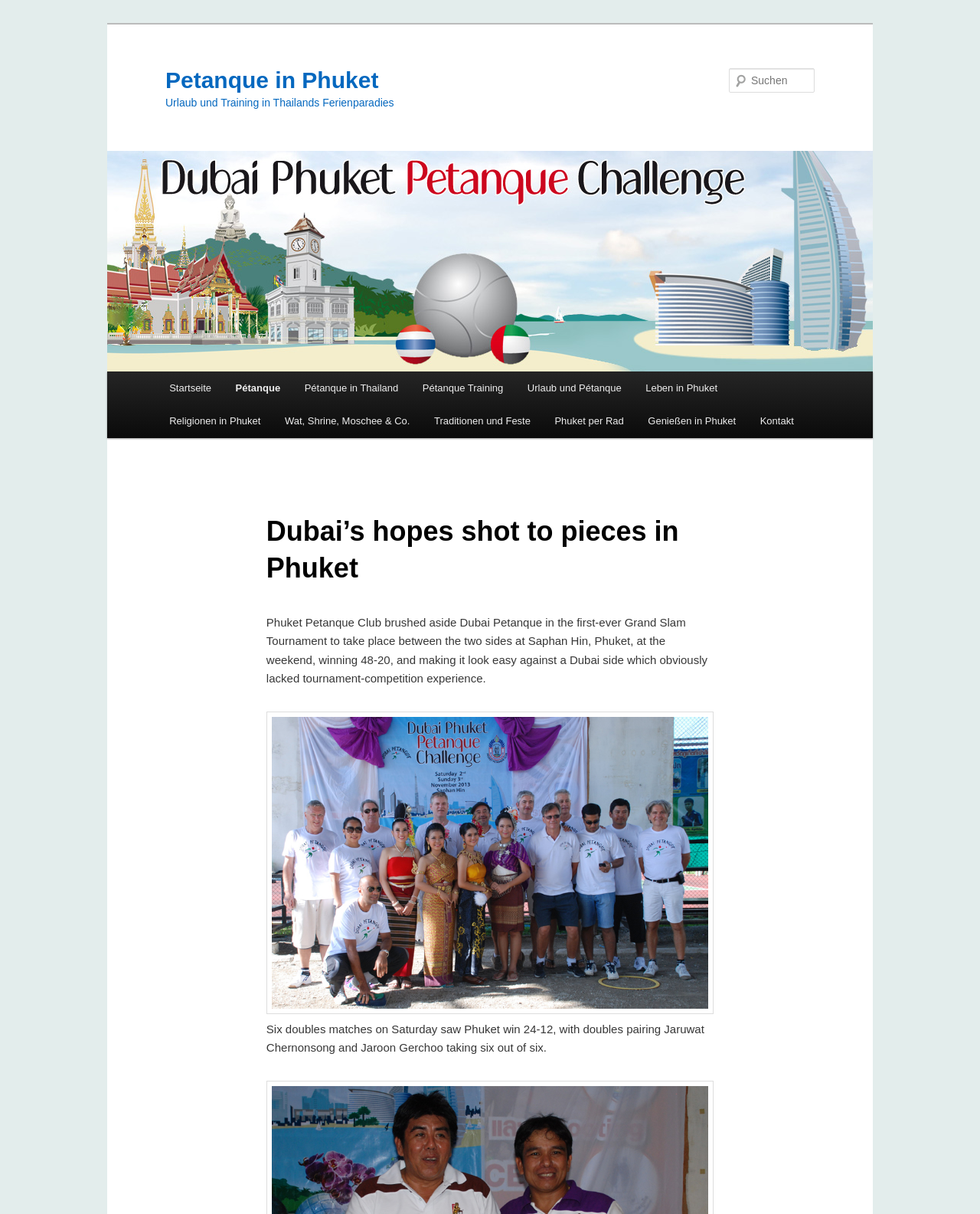What is the score of the match between Phuket and Dubai?
Give a thorough and detailed response to the question.

The article states that Phuket Petanque Club won 48-20 against Dubai Petanque, indicating a significant margin of victory.